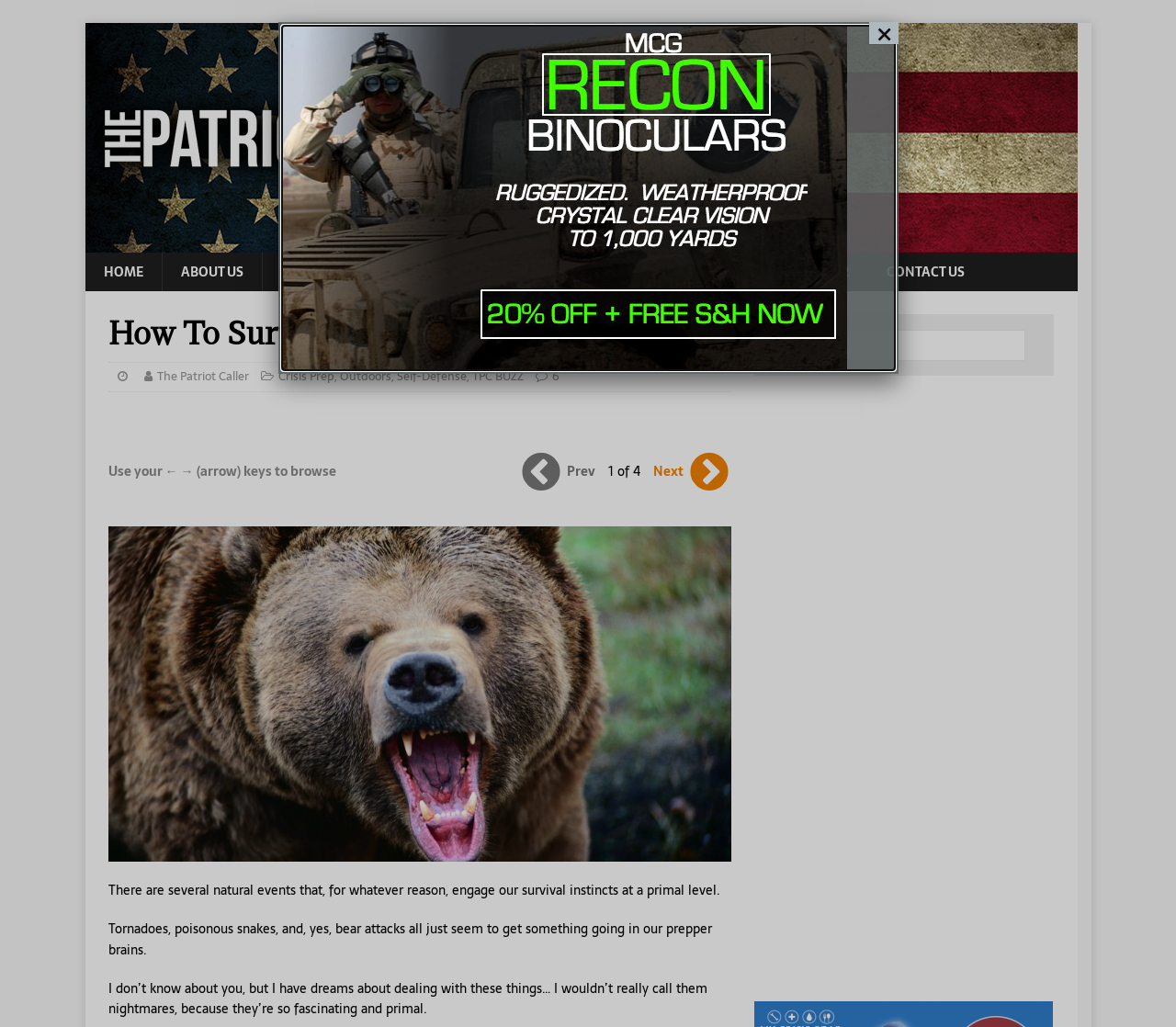Identify the bounding box coordinates of the part that should be clicked to carry out this instruction: "go to next page".

[0.552, 0.438, 0.622, 0.48]